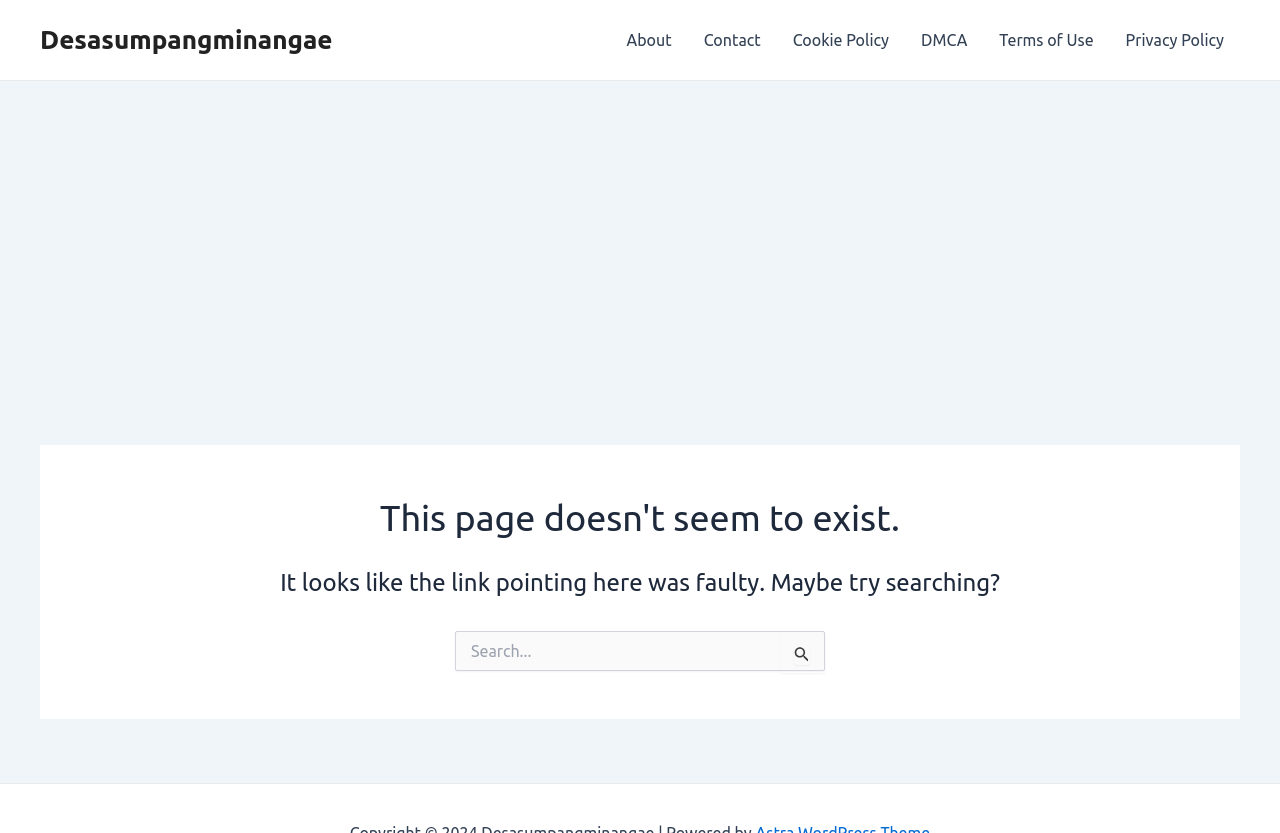Generate a detailed explanation of the webpage's features and information.

The webpage is a "Page not found" error page from Desasumpangminangae. At the top left, there is a link to the website's homepage, labeled "Desasumpangminangae". 

Above the main content area, there is a navigation menu with six links: "About", "Contact", "Cookie Policy", "DMCA", "Terms of Use", and "Privacy Policy". These links are aligned horizontally and take up most of the top section of the page.

Below the navigation menu, there is a large advertisement iframe that spans almost the entire width of the page.

The main content area is divided into two sections. The top section has a heading that reads "This page doesn't seem to exist." and the bottom section has a heading that reads "It looks like the link pointing here was faulty. Maybe try searching?". 

Below the headings, there is a search bar with a label "Search for:" and a search box where users can input their search queries. The search box has a search button with a small icon on the right side. There is also another "Search" button located next to the search box.